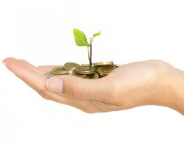What emerges from the pile of coins?
Based on the image, answer the question with as much detail as possible.

The image shows a green seedling emerging from the pile of coins, symbolizing the concept of nurturing growth and investment.